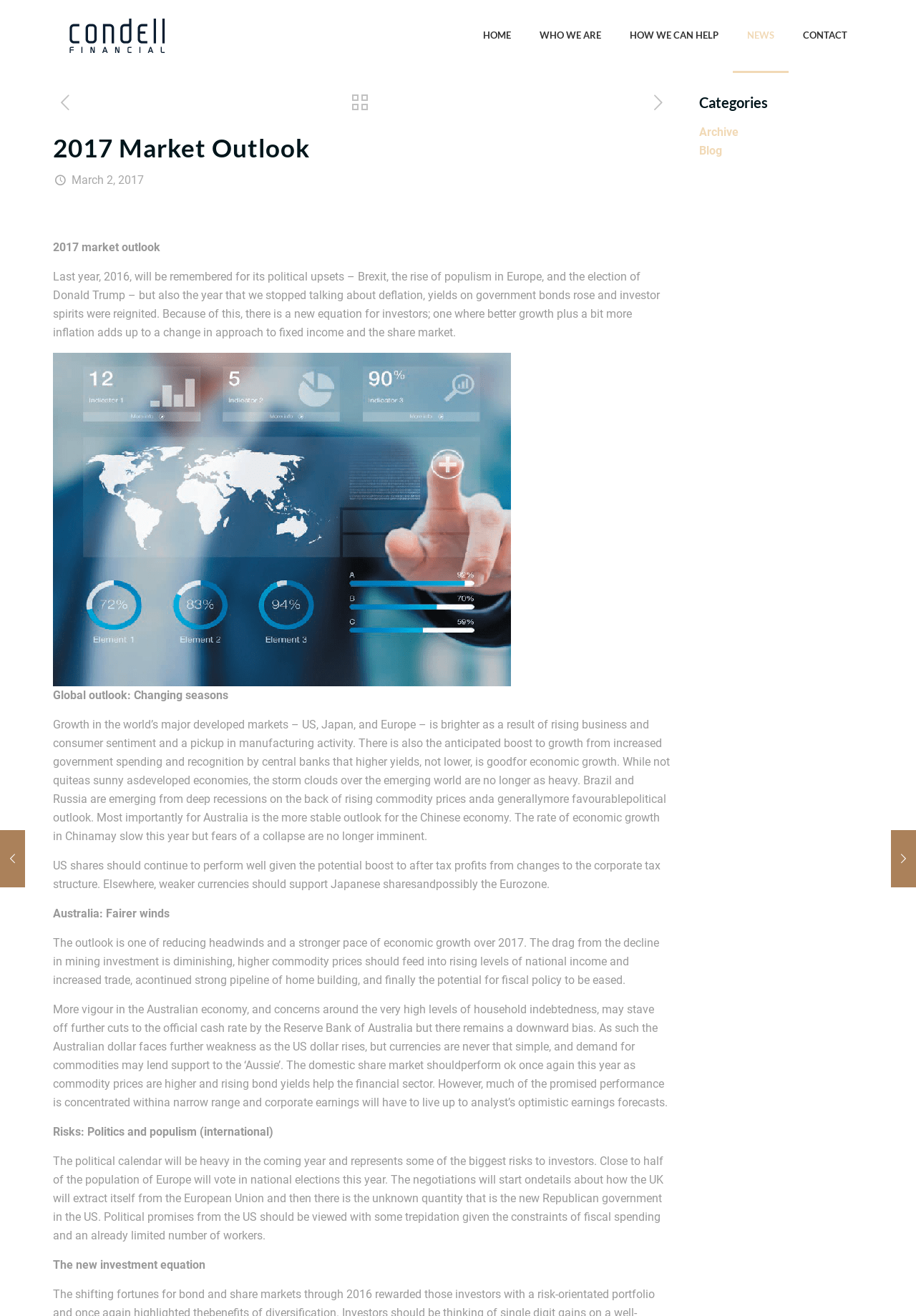Locate the bounding box coordinates of the element I should click to achieve the following instruction: "Click the HOME link".

[0.511, 0.0, 0.573, 0.053]